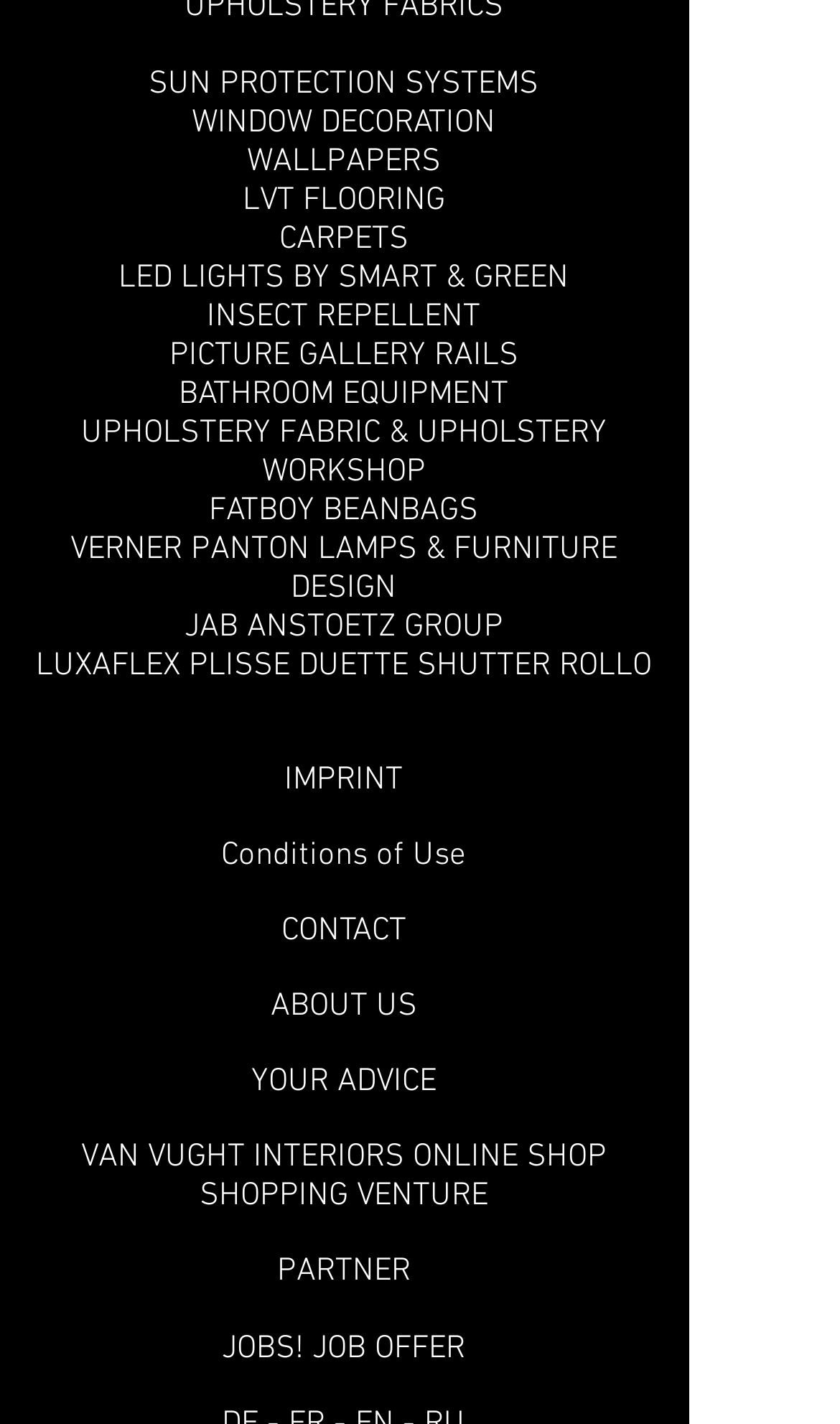What is the category of LVT FLOORING?
Respond to the question with a single word or phrase according to the image.

Flooring